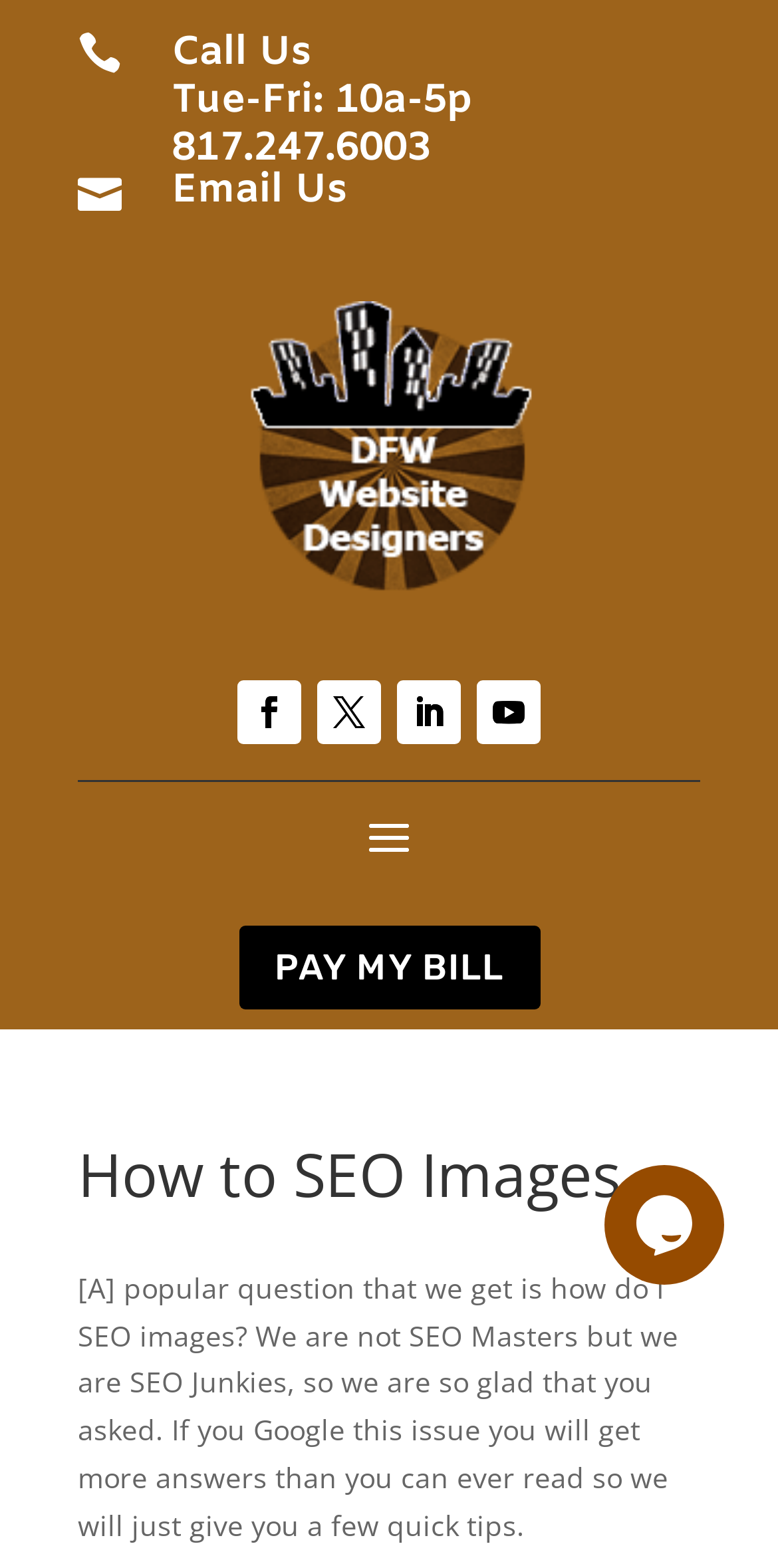Identify the bounding box for the described UI element: "Follow".

[0.408, 0.434, 0.49, 0.475]